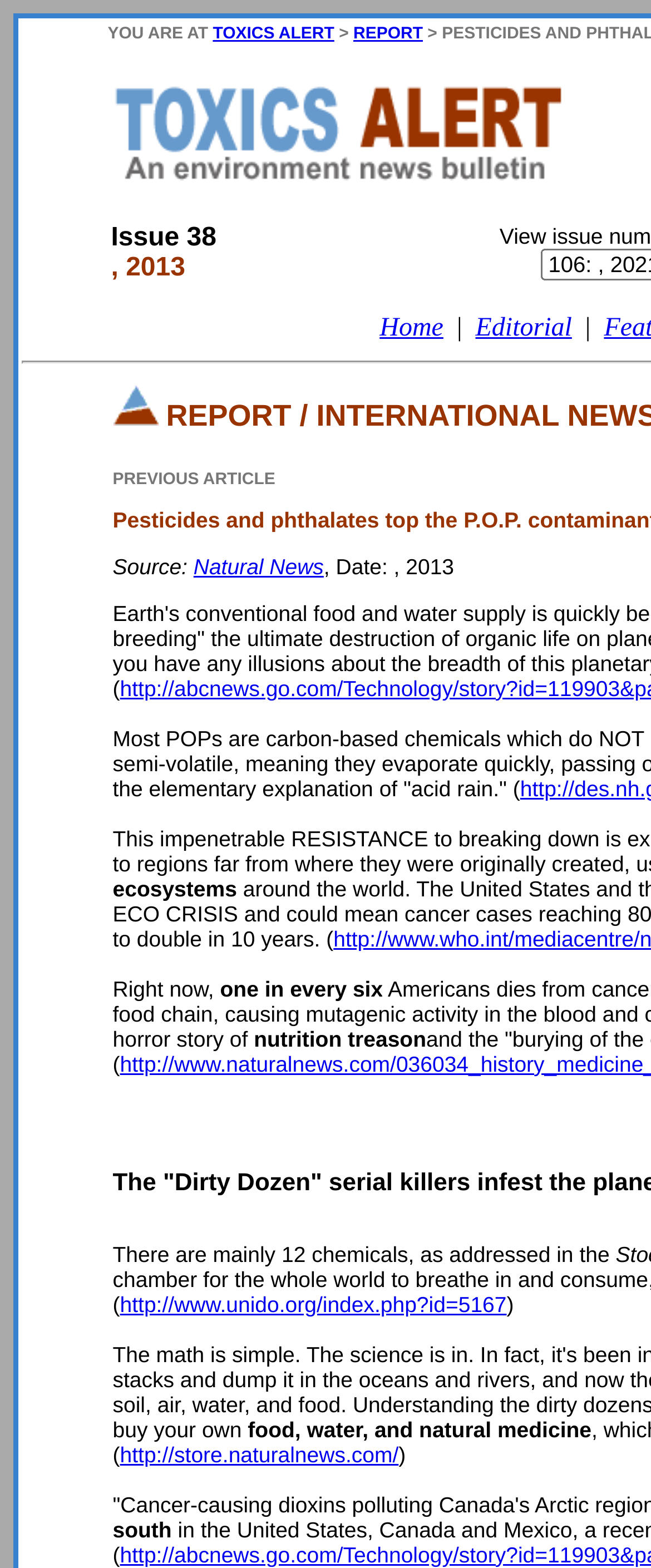Identify the bounding box coordinates of the section that should be clicked to achieve the task described: "Open the 'The Beer Machine' link".

None